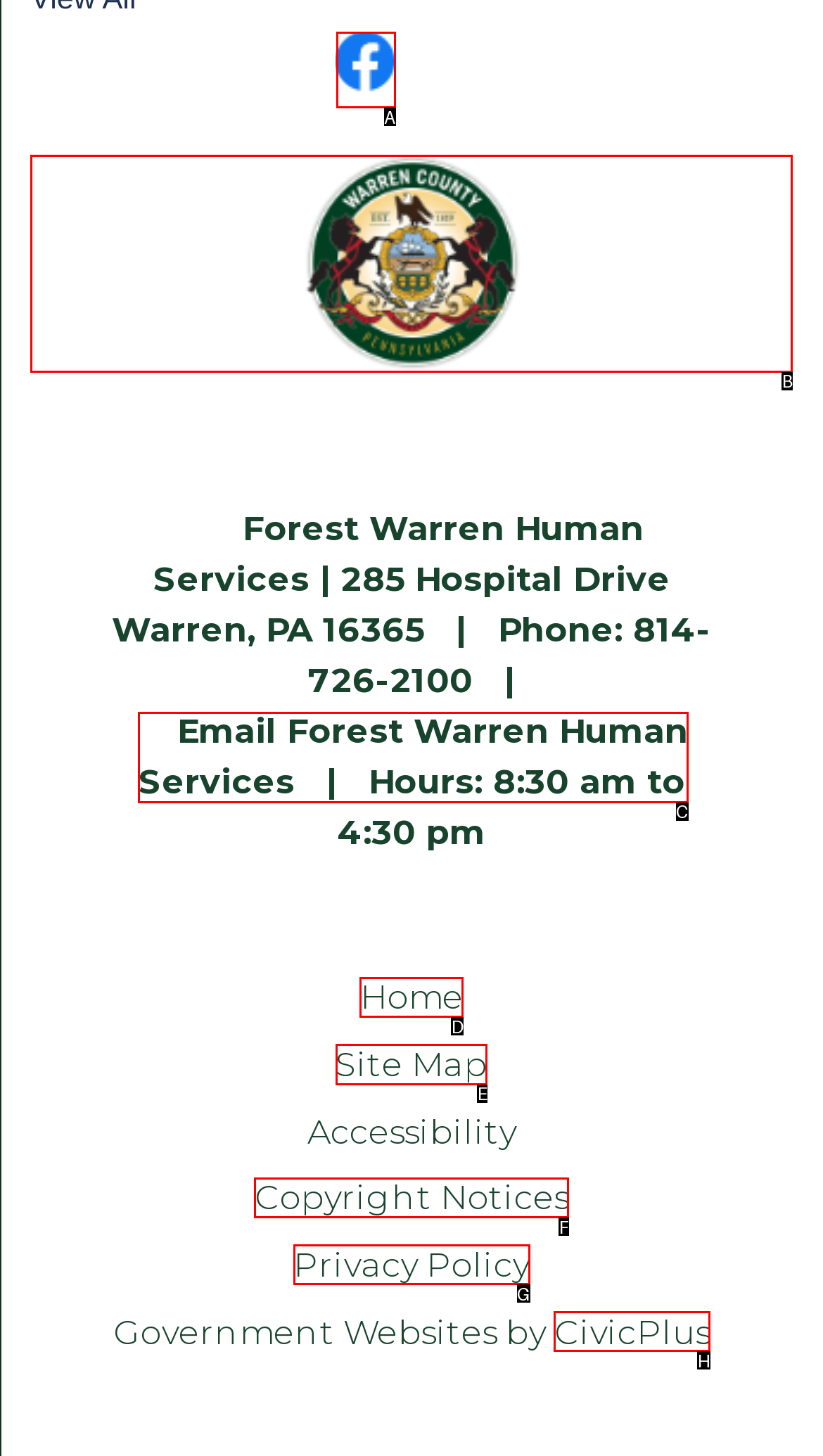What letter corresponds to the UI element to complete this task: Check the site map
Answer directly with the letter.

E